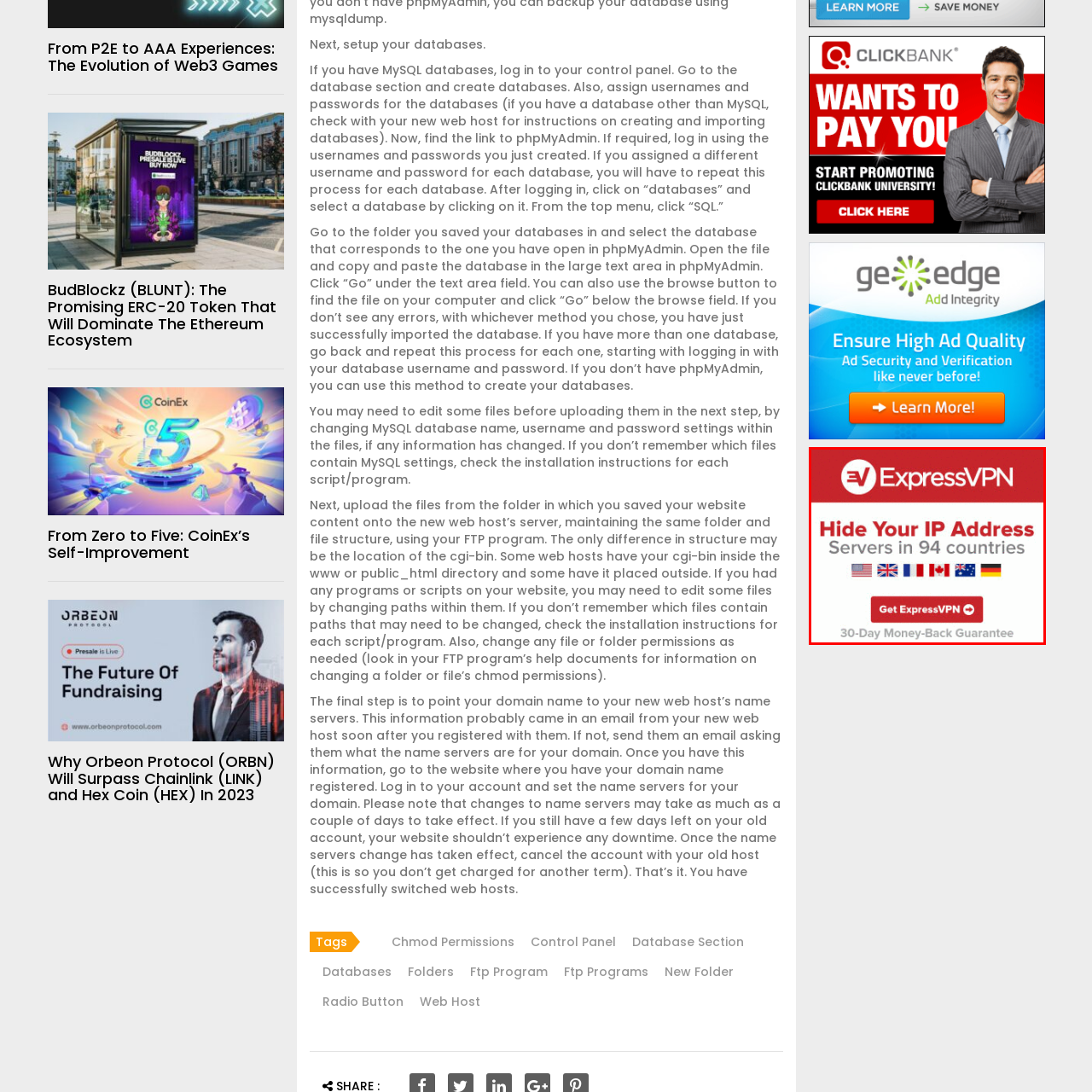Explain in detail what is shown in the red-bordered image.

The image features an advertisement for ExpressVPN, prominently promoting its services to enhance online privacy. The bold text states "Hide Your IP Address," highlighting the VPN's primary function of safeguarding users' identities while browsing the internet. It emphasizes the presence of servers in "94 countries," showcasing the extensive network coverage available to users. Accompanying the text are flags of select countries, including the USA, UK, Canada, Australia, Germany, and France, visually representing the global reach of ExpressVPN. The advertisement encourages potential customers to take action with a button stating "Get ExpressVPN," and reassures them with a "30-Day Money-Back Guarantee," indicating confidence in the service and providing a risk-free trial for new users. The overall design is eye-catching, using a vibrant red background to attract attention and convey a sense of urgency and reliability.